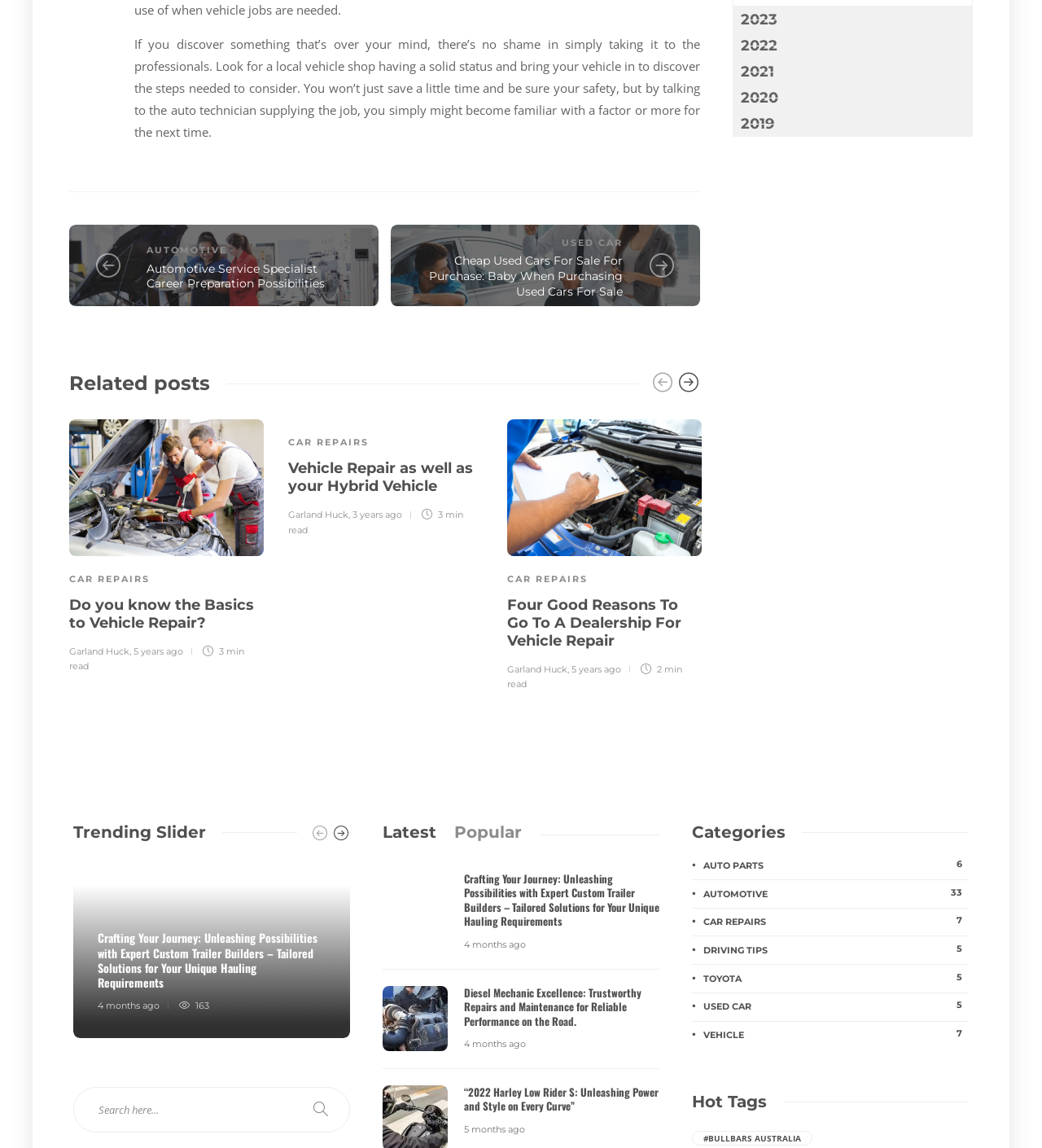Pinpoint the bounding box coordinates of the element you need to click to execute the following instruction: "Click on the 'AUTOMOTIVE' link". The bounding box should be represented by four float numbers between 0 and 1, in the format [left, top, right, bottom].

[0.141, 0.213, 0.218, 0.223]